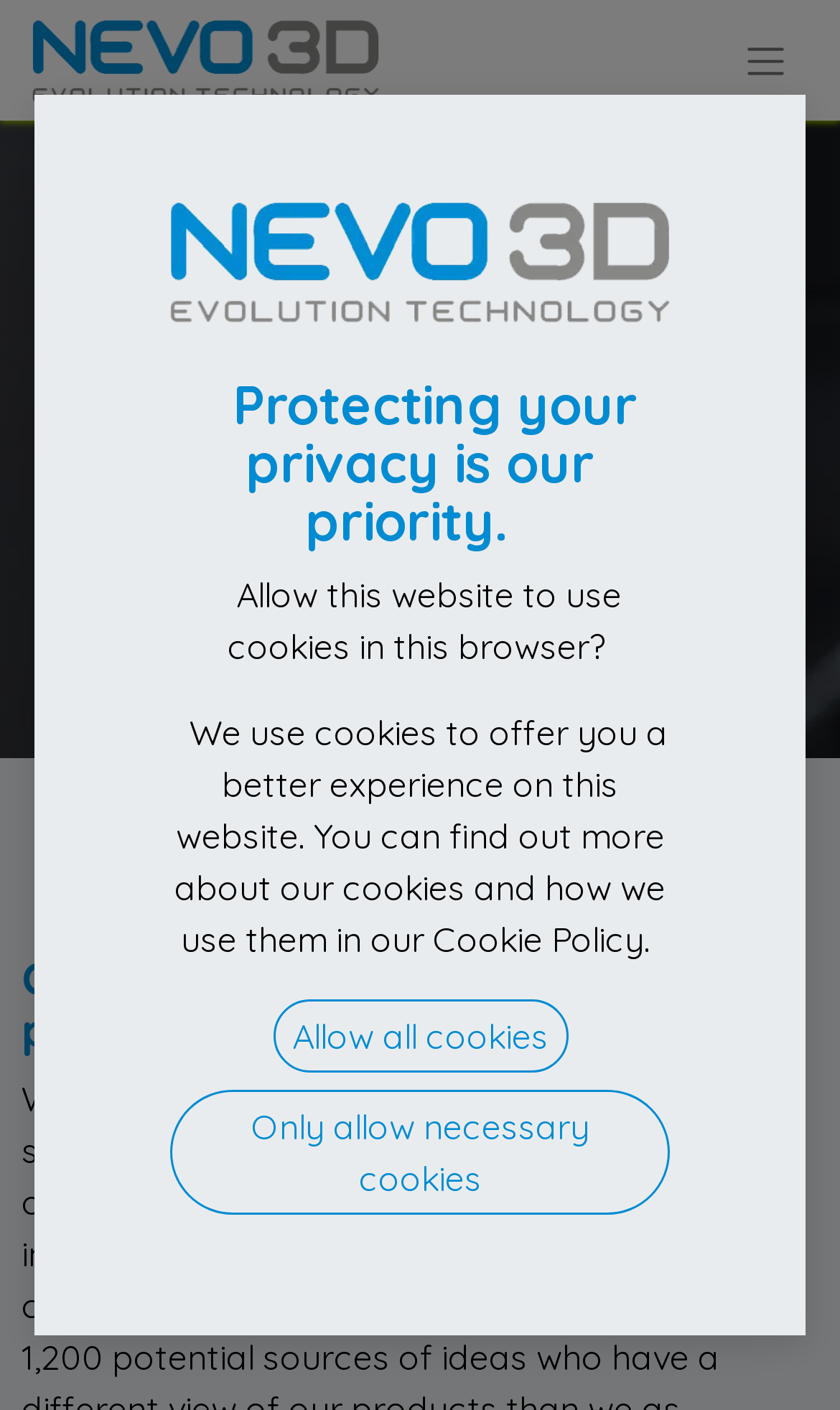Using the elements shown in the image, answer the question comprehensively: What is the website's priority?

According to the heading on the webpage, 'Protecting your privacy is our priority', which suggests that the website prioritizes protecting users' privacy.